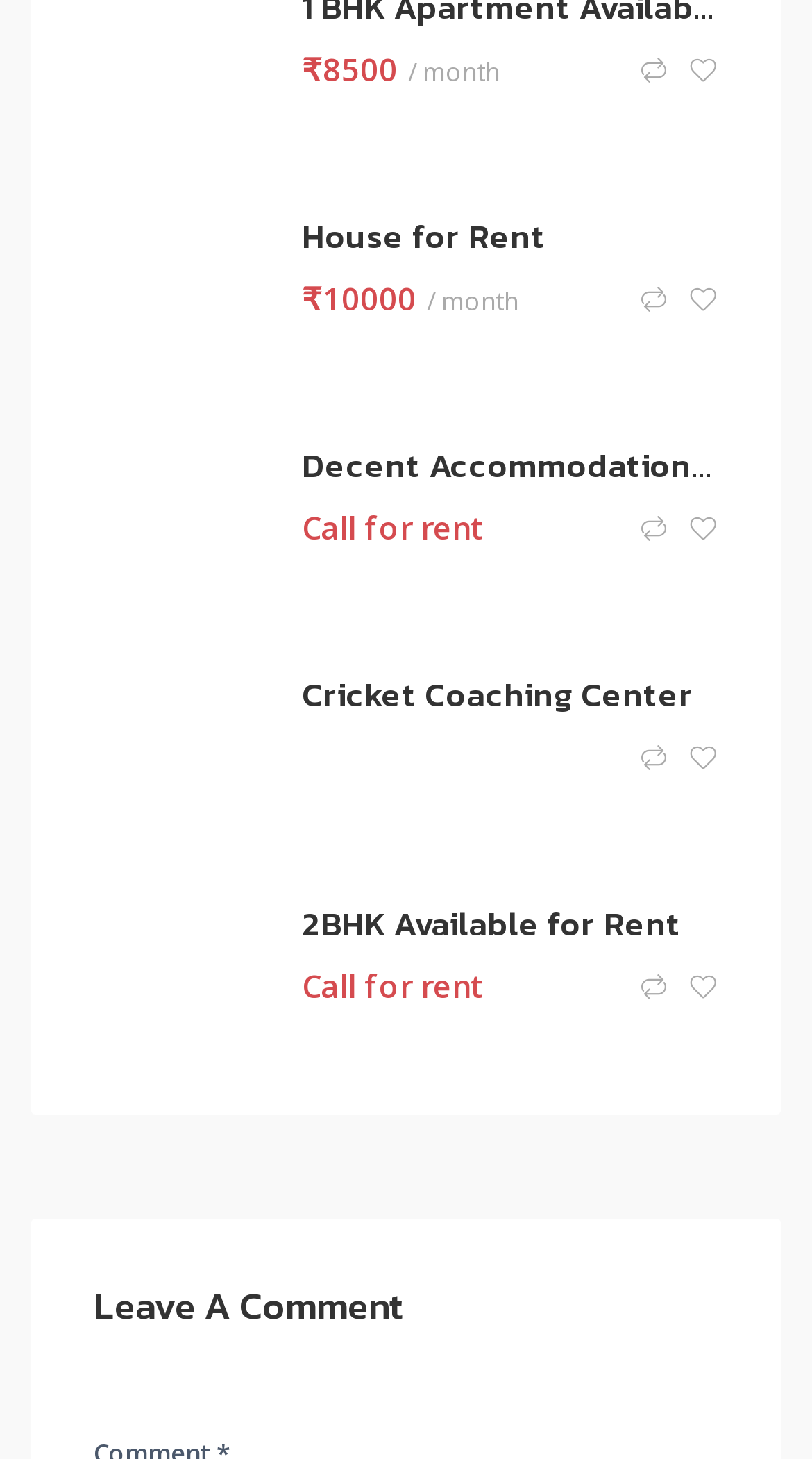How many bedrooms does the decent accommodation have?
Please give a detailed answer to the question using the information shown in the image.

The decent accommodation is described as 'Decent Accommodation Comprising 2 Bed Room Set For Rent' which can be found in the heading element with ID 1106, indicating that it has 2 bedrooms.